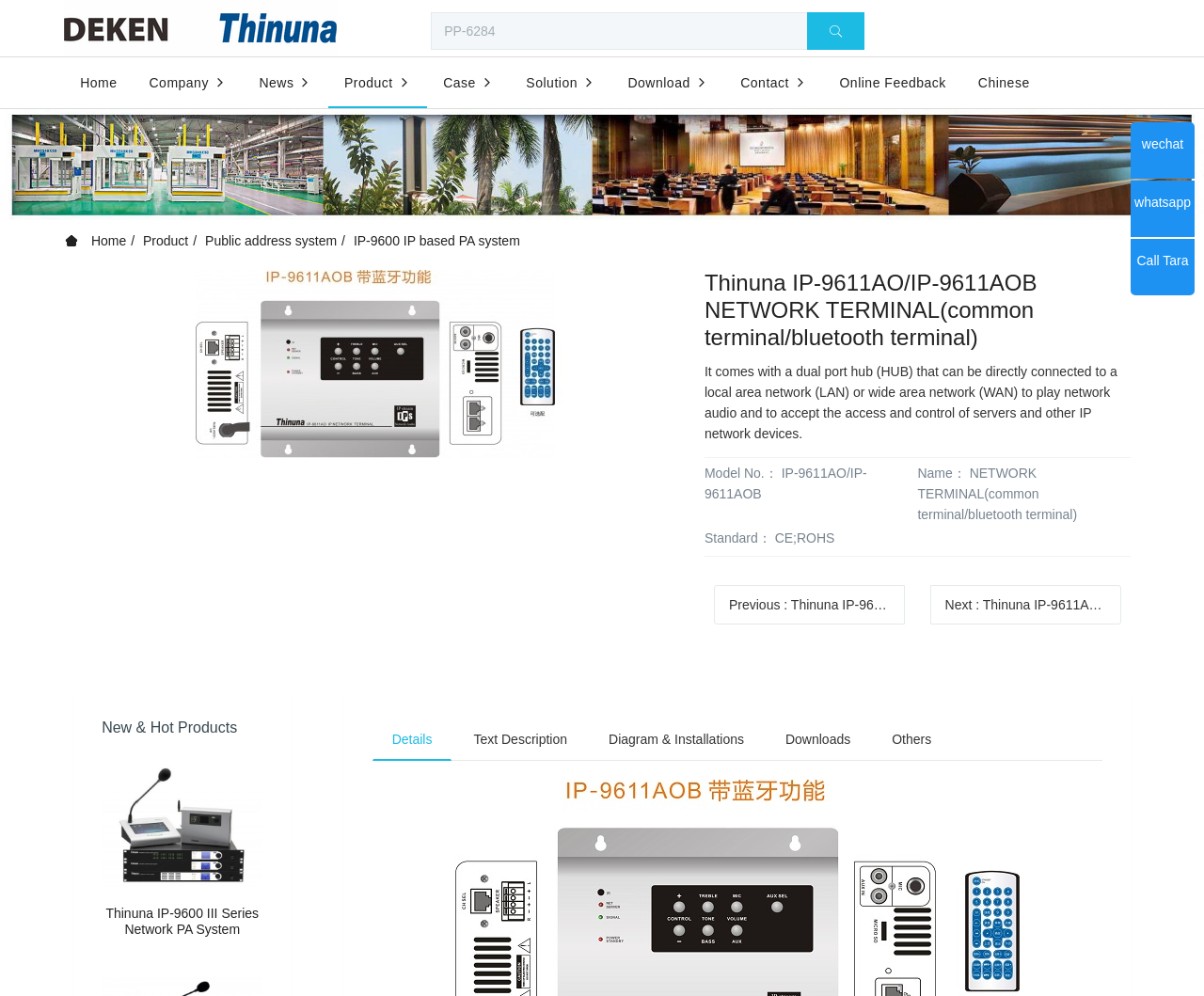Identify the bounding box coordinates of the section that should be clicked to achieve the task described: "Search for a product".

[0.358, 0.0, 0.718, 0.05]